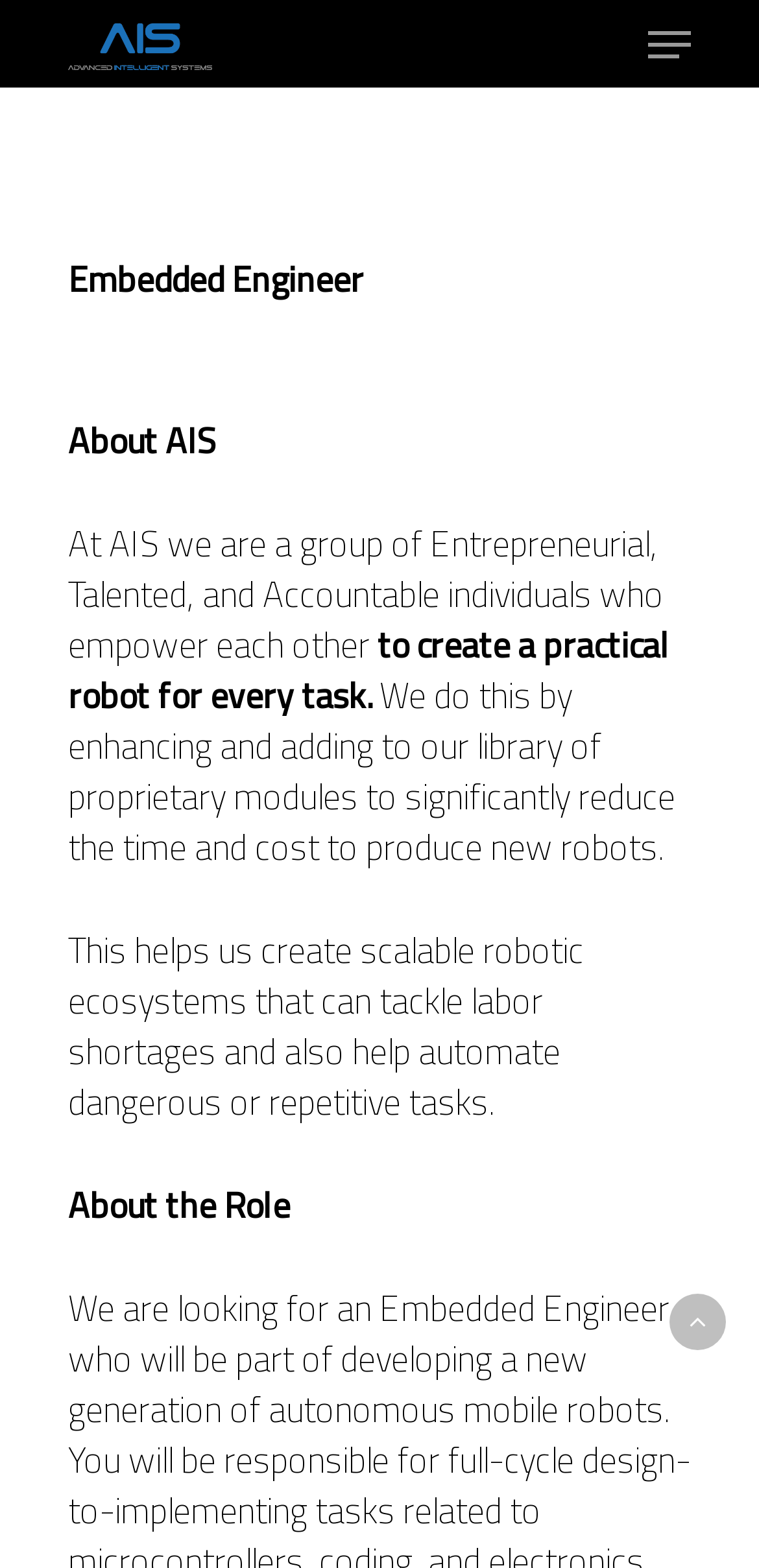Construct a thorough caption encompassing all aspects of the webpage.

This webpage appears to be a career opportunity page for an Electrical and Embedded Engineer position at Advanced Intelligent Systems (AIS). At the top of the page, there is a search bar with a placeholder text "Search" and a hint "Hit enter to search or ESC to close". Next to the search bar, there are three links: an empty link, a link to Advanced Intelligent Systems (AIS) with an accompanying image, and another empty link.

Below the search bar, there are several sections of text. The first section has a heading "Embedded Engineer" and a brief description of the company, stating that they are a group of entrepreneurial, talented, and accountable individuals who empower each other to create practical robots for every task. The following sections describe the company's approach to creating scalable robotic ecosystems that can tackle labor shortages and automate dangerous or repetitive tasks.

To the right of the text sections, there is a menu with several links, including "ABOUT", "ABOUT AIS", "OUR TEAM", "AWARDS", "PRODUCTS", "PROJECTS", "MODULES", "NEWS", and "CONTACT". Each of these links has a submenu with more specific links, such as "PHOENIX" and "ORION" under "PRODUCTS", and "BIGTOP" and "AIS CONNECT" under "PROJECTS".

At the bottom of the page, there are four social media links, represented by icons, and a "CAREERS" link.